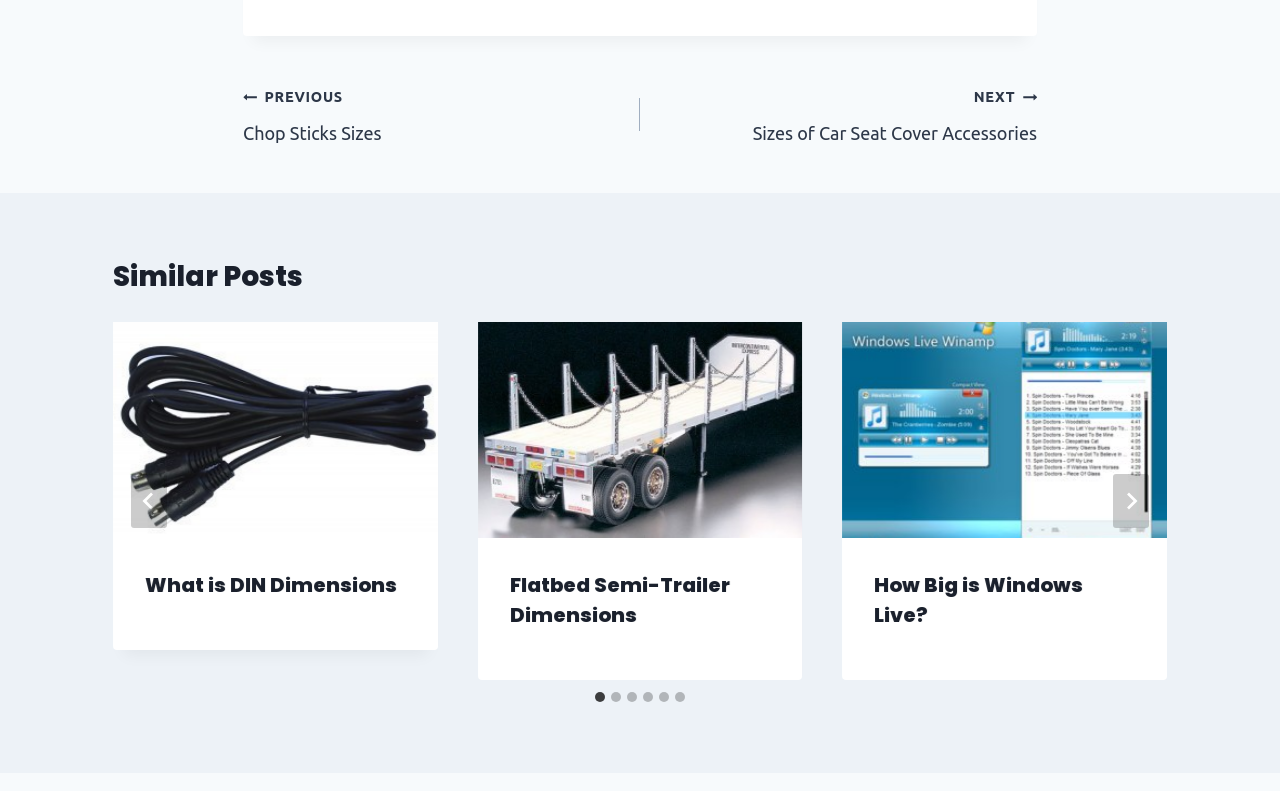Please locate the bounding box coordinates of the element's region that needs to be clicked to follow the instruction: "View similar post". The bounding box coordinates should be provided as four float numbers between 0 and 1, i.e., [left, top, right, bottom].

[0.088, 0.323, 0.912, 0.377]